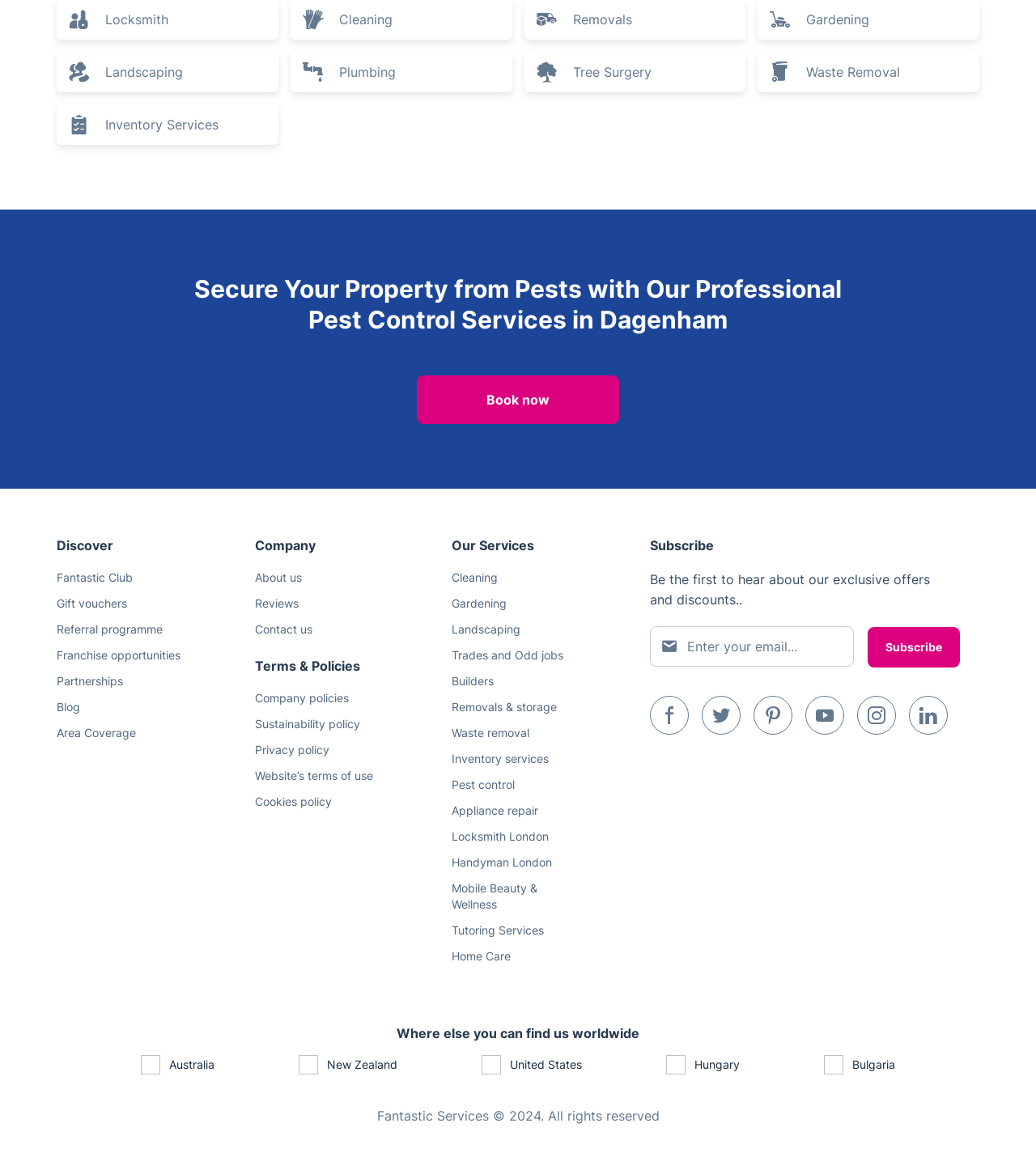Please identify the bounding box coordinates of the area that needs to be clicked to follow this instruction: "Visit the 'Pest control' service page".

[0.436, 0.663, 0.496, 0.674]